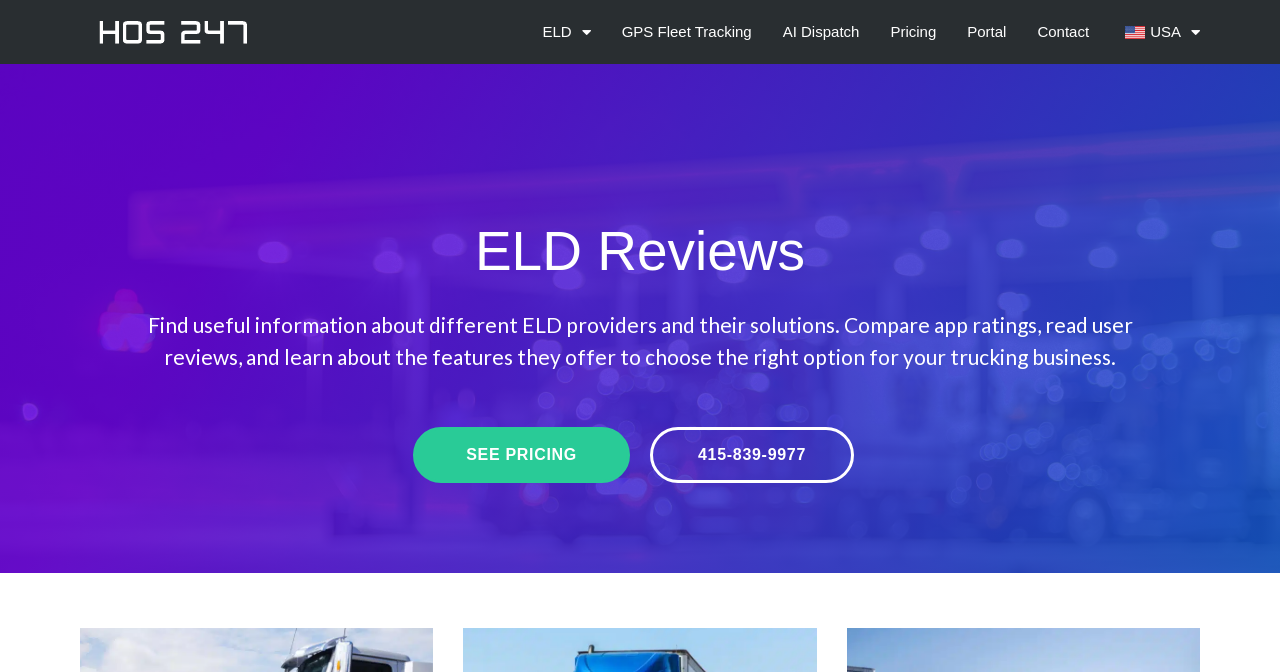What is the purpose of the 'SEE PRICING' button?
Please respond to the question with a detailed and thorough explanation.

The 'SEE PRICING' button is likely used to redirect users to a page that displays pricing information about the ELD providers. This is inferred from the button's text and its location on the webpage, which is below the static text that mentions comparing app ratings and features.